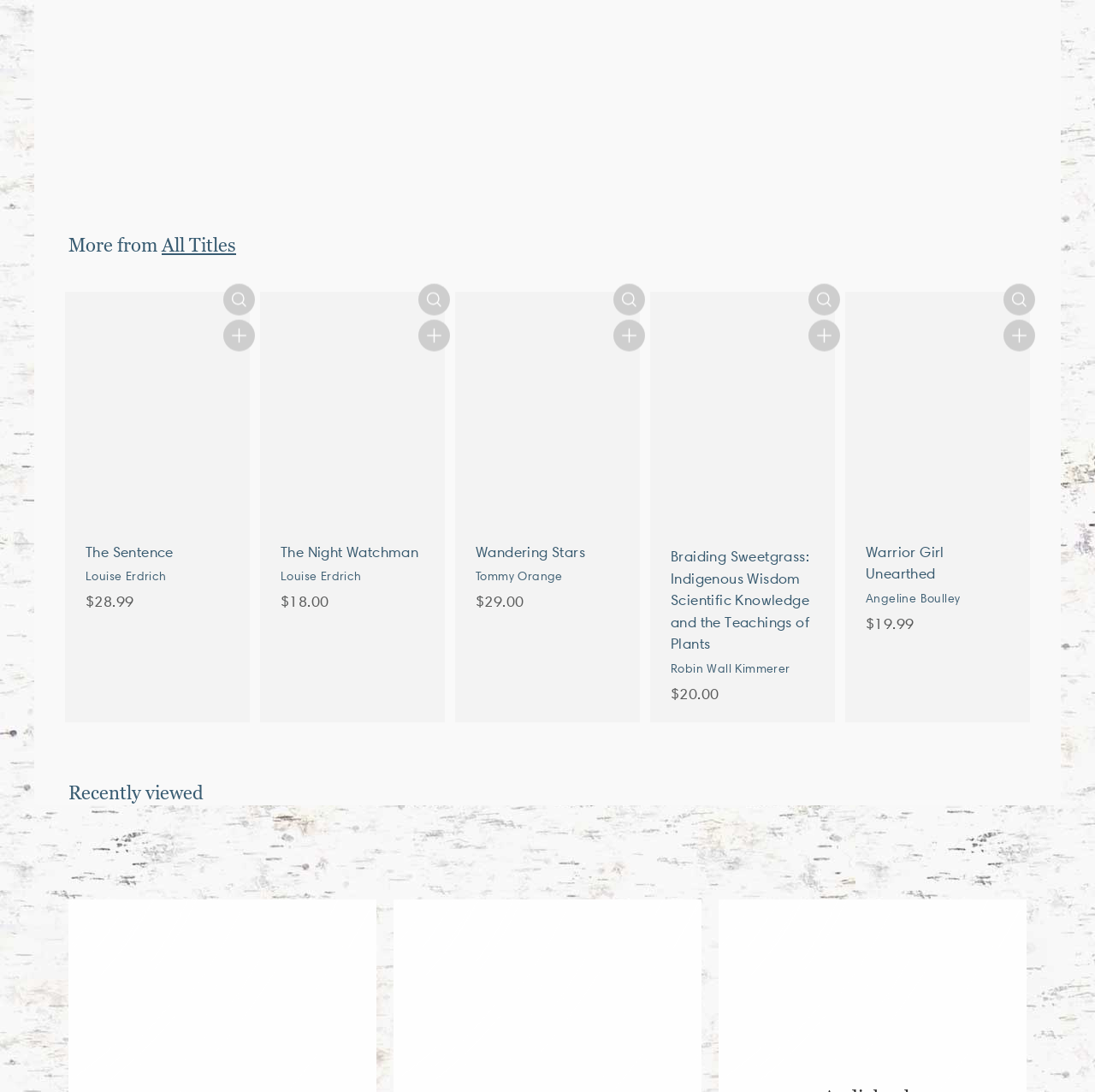Can you identify the bounding box coordinates of the clickable region needed to carry out this instruction: 'Click the 'Quick shop' button'? The coordinates should be four float numbers within the range of 0 to 1, stated as [left, top, right, bottom].

[0.204, 0.263, 0.233, 0.292]